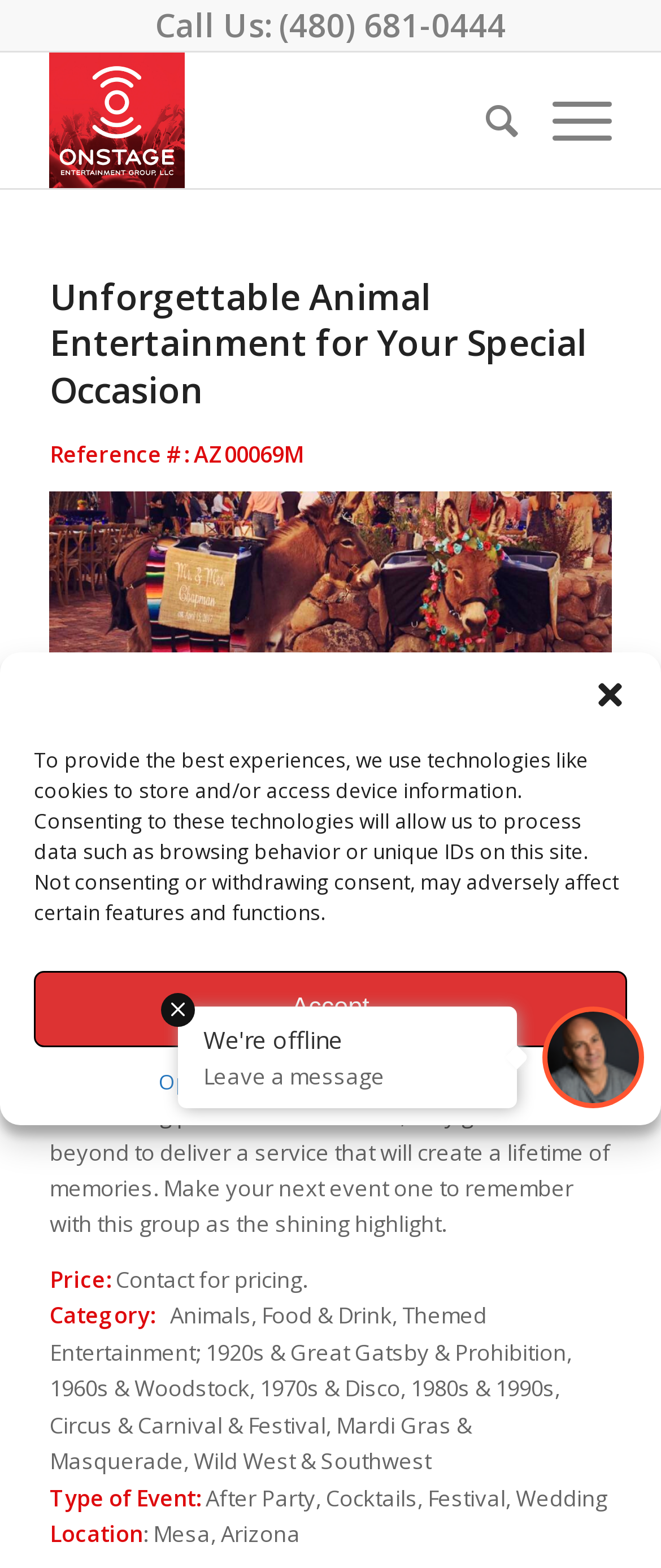Using the provided element description: "Privacy Policy", identify the bounding box coordinates. The coordinates should be four floats between 0 and 1 in the order [left, top, right, bottom].

[0.565, 0.678, 0.76, 0.701]